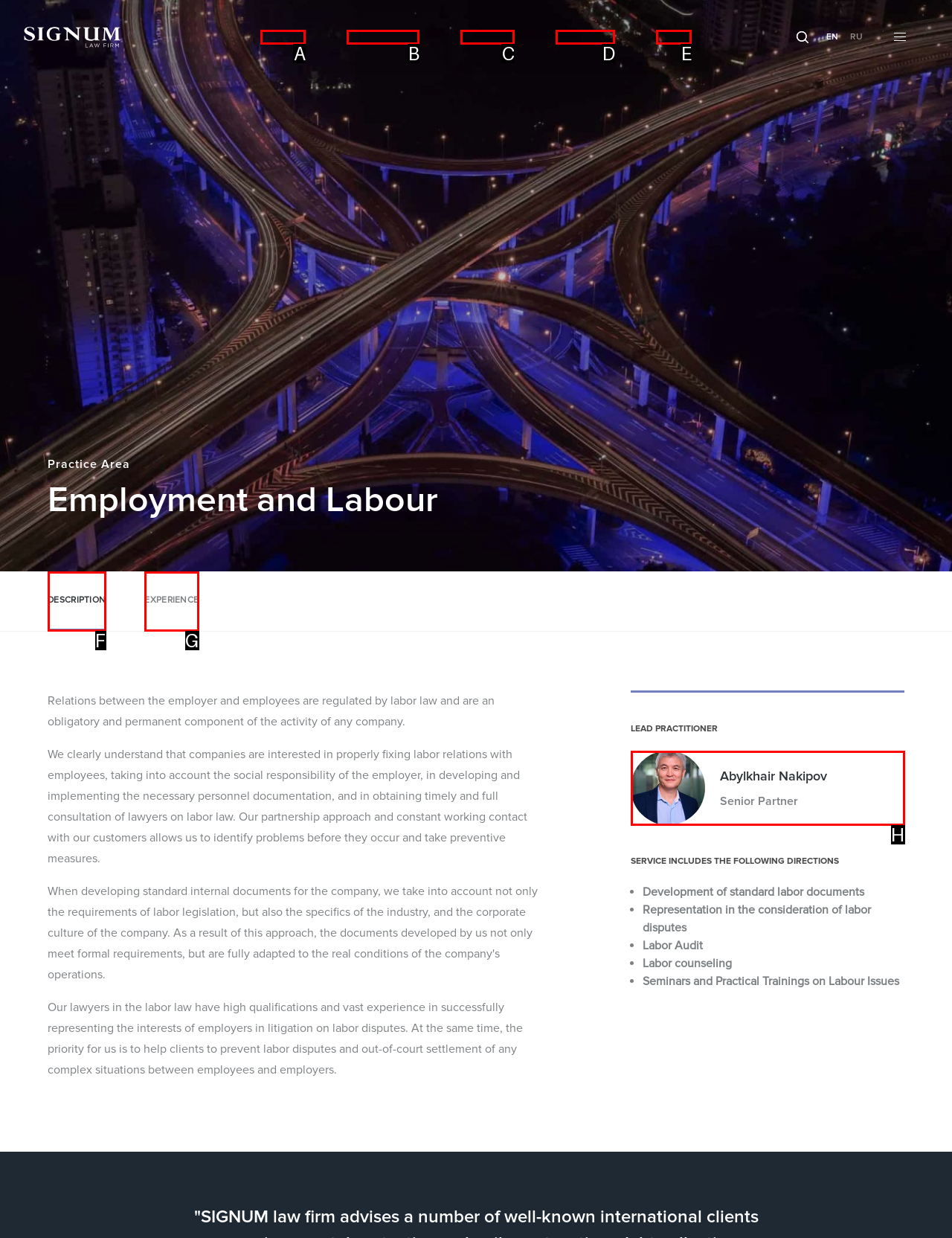From the options shown, which one fits the description: Our Ratings? Respond with the appropriate letter.

D